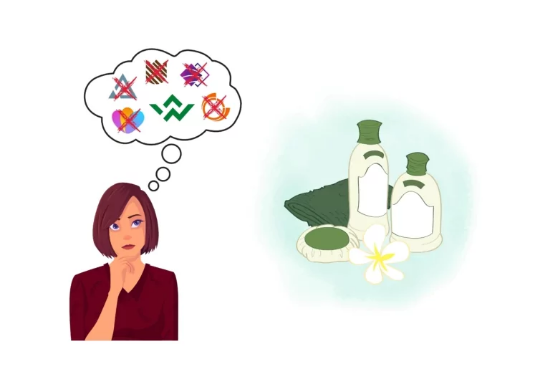What are the two elegant bottles possibly containing?
Please utilize the information in the image to give a detailed response to the question.

The caption states that 'to her right, two elegant bottles, possibly containing beauty or skincare products, are displayed alongside leaves and a white flower', which implies that the bottles may contain beauty or skincare products.